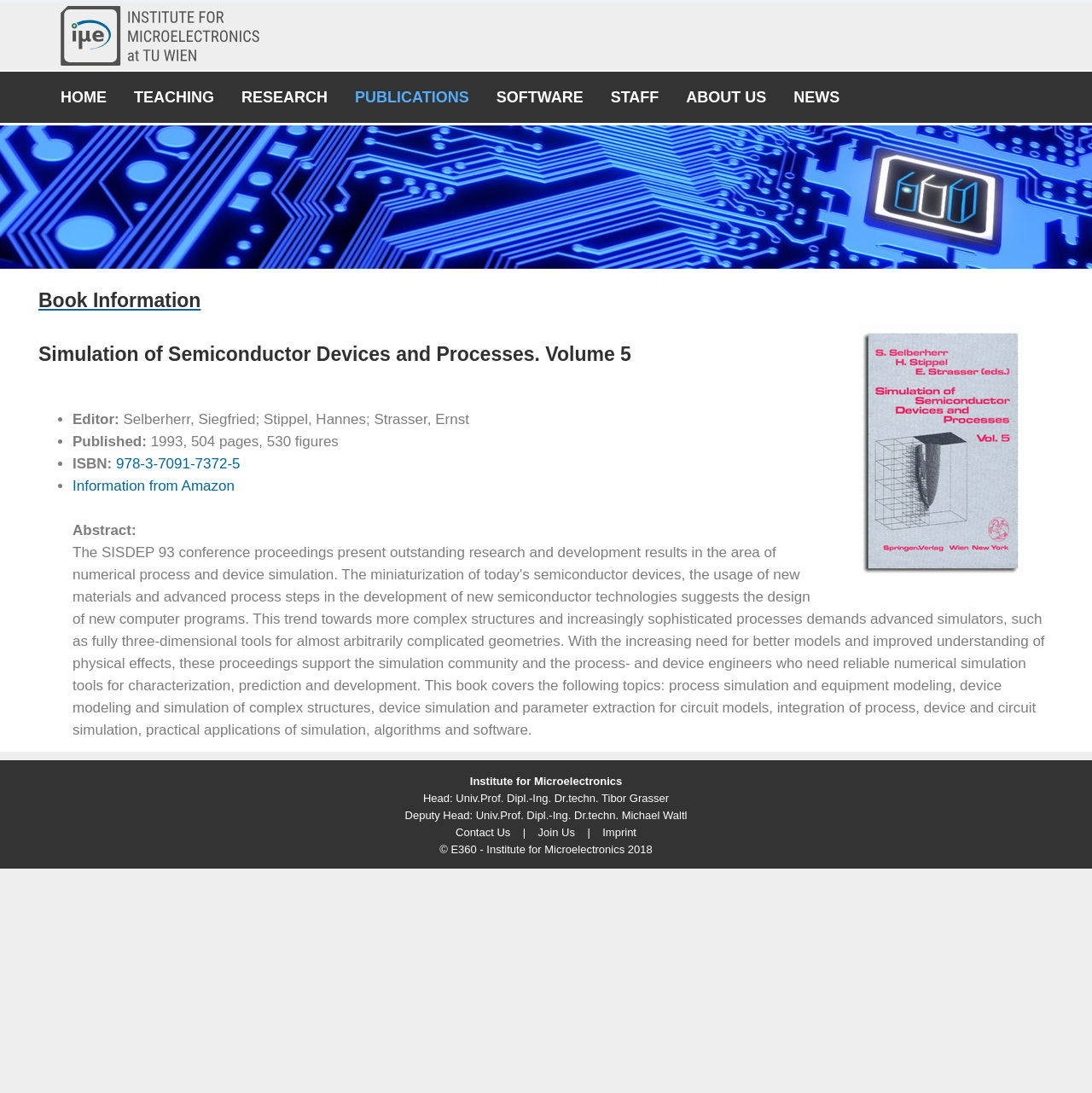Indicate the bounding box coordinates of the element that needs to be clicked to satisfy the following instruction: "Click the HOME link". The coordinates should be four float numbers between 0 and 1, i.e., [left, top, right, bottom].

[0.043, 0.066, 0.11, 0.112]